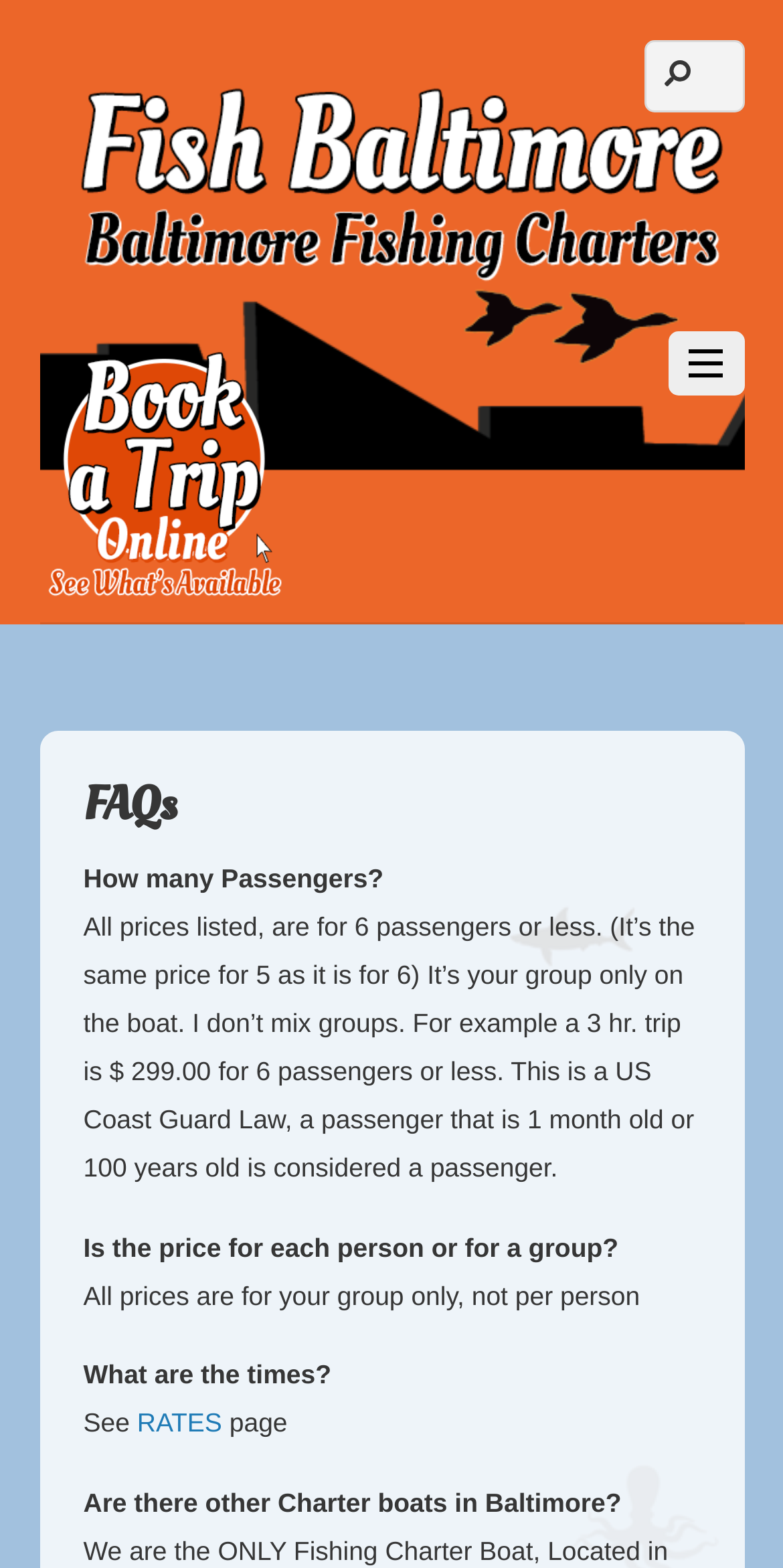Answer the question using only one word or a concise phrase: Are there other charter boats available in Baltimore?

Yes